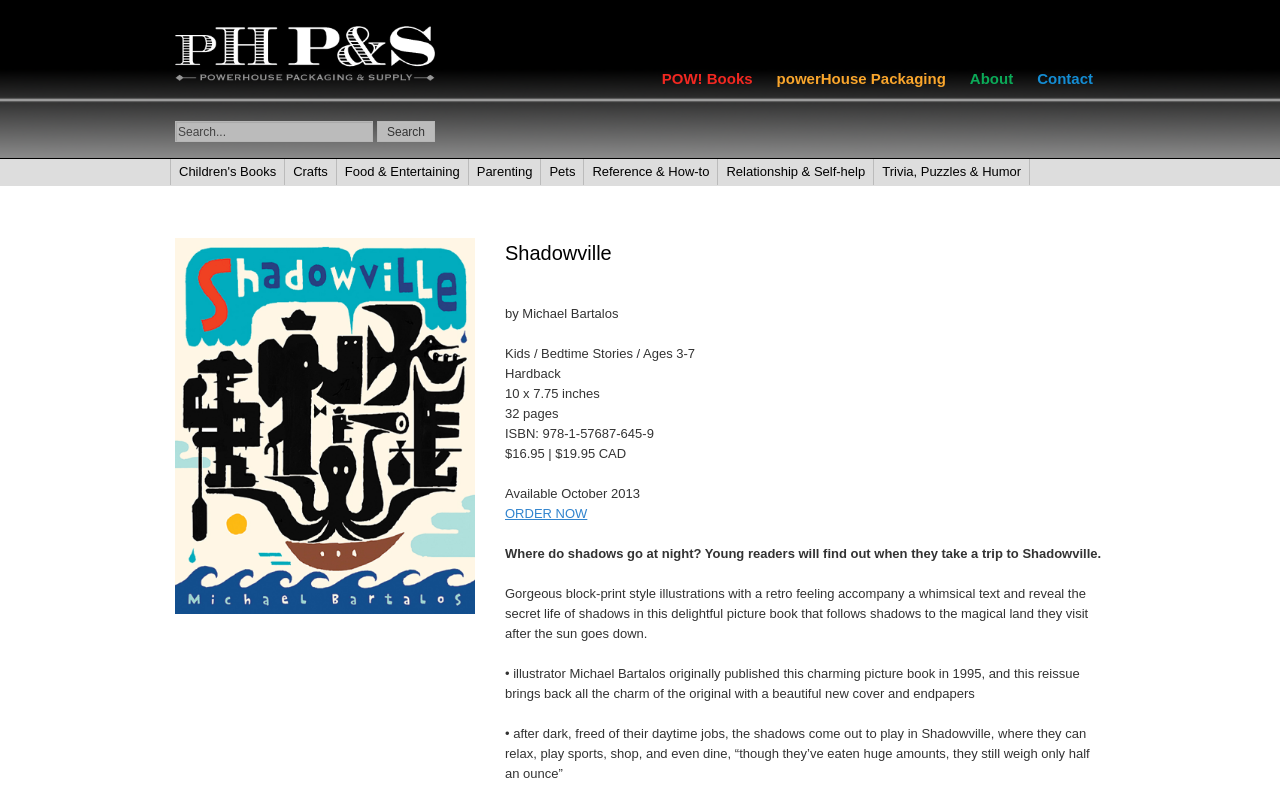Please find the bounding box coordinates (top-left x, top-left y, bottom-right x, bottom-right y) in the screenshot for the UI element described as follows: Contact

[0.801, 0.084, 0.863, 0.112]